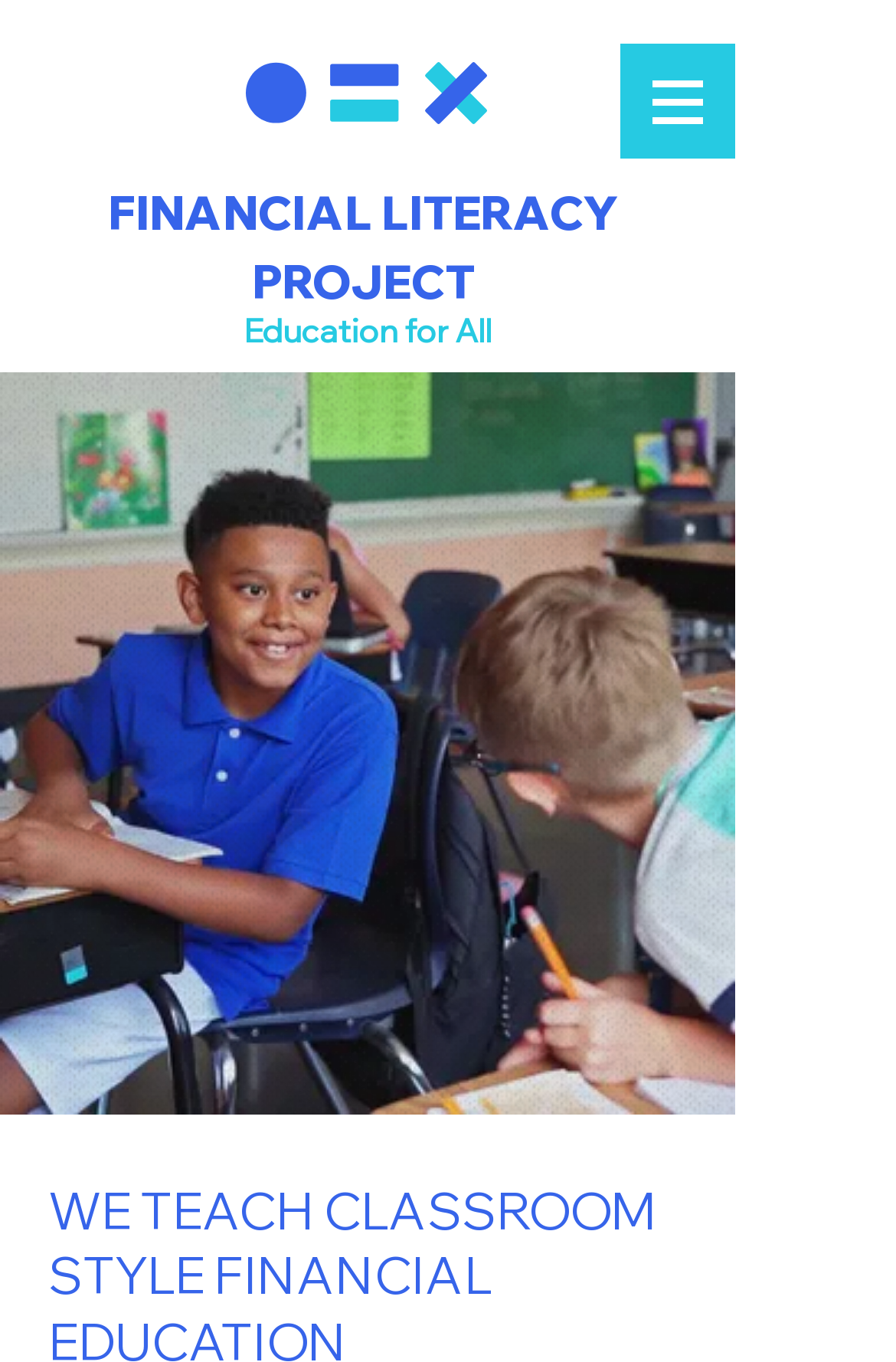Provide the bounding box coordinates of the HTML element this sentence describes: "FINANCIAL LITERACY PROJECT".

[0.121, 0.135, 0.69, 0.228]